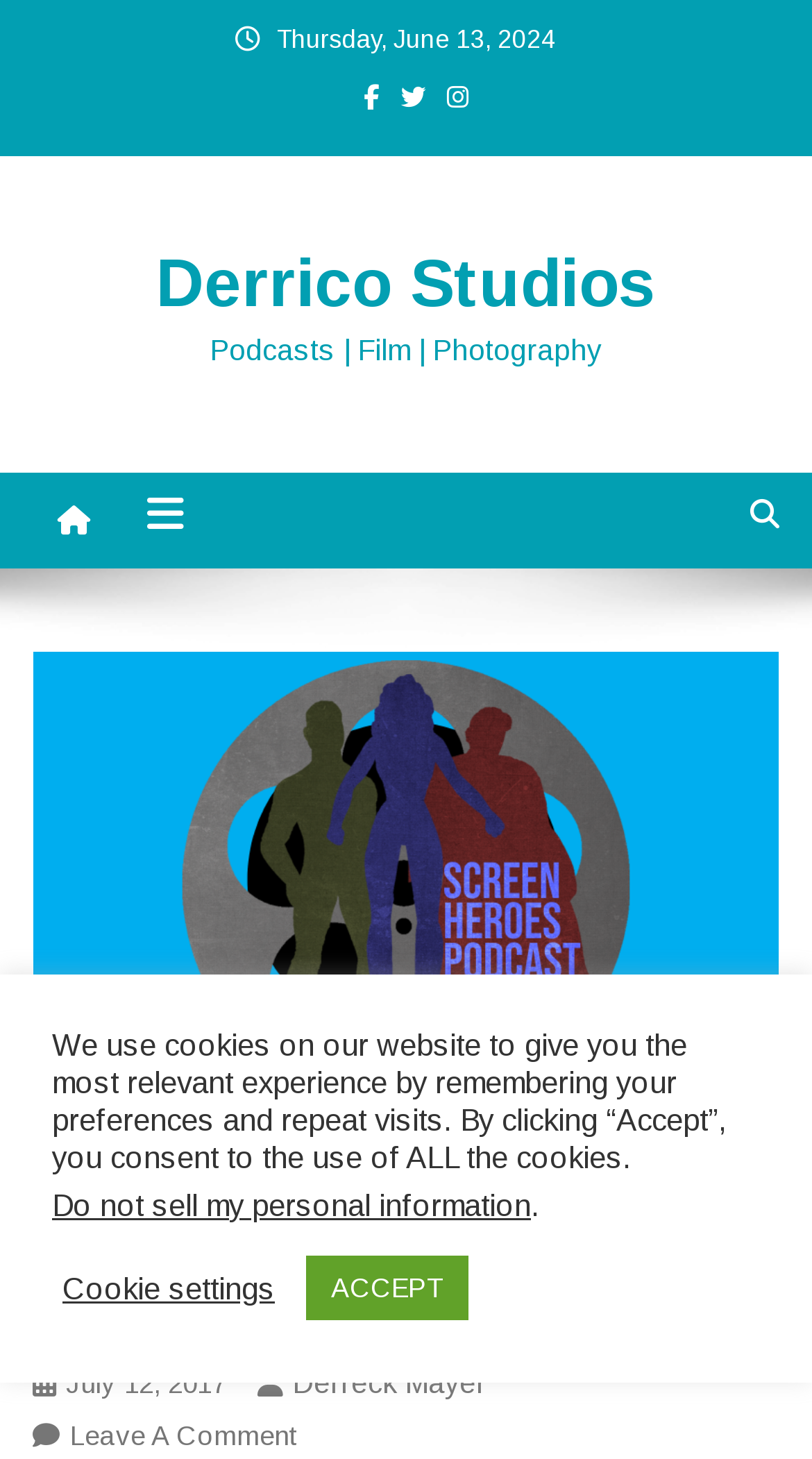Specify the bounding box coordinates of the region I need to click to perform the following instruction: "Read the review posted on July 12, 2017". The coordinates must be four float numbers in the range of 0 to 1, i.e., [left, top, right, bottom].

[0.081, 0.938, 0.278, 0.959]